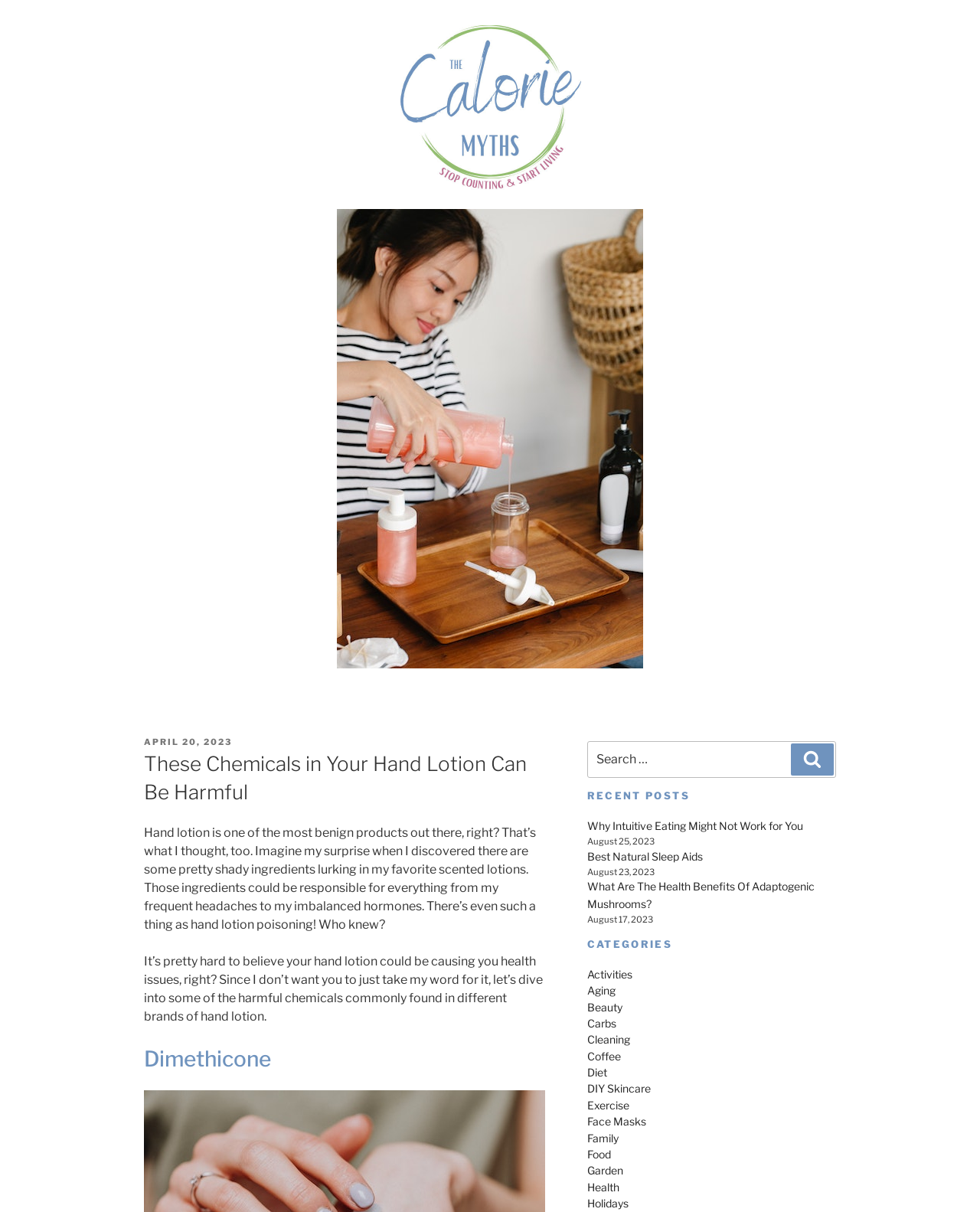Please identify and generate the text content of the webpage's main heading.

These Chemicals in Your Hand Lotion Can Be Harmful